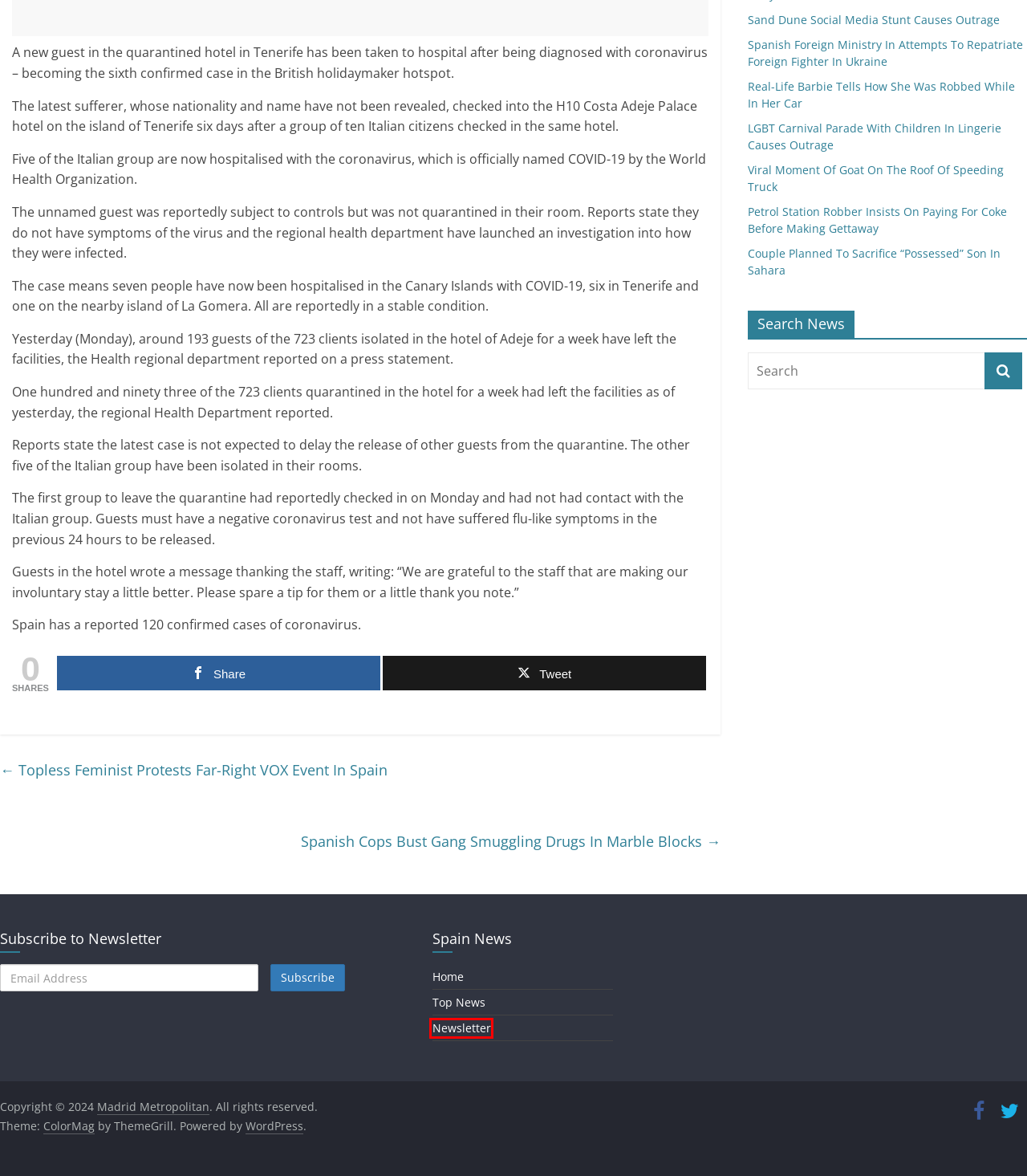You are given a screenshot of a webpage with a red rectangle bounding box around a UI element. Select the webpage description that best matches the new webpage after clicking the element in the bounding box. Here are the candidates:
A. Topless Feminist Protests Far-Right VOX Event In Spain - Madrid Metropolitan
B. Couple Planned To Sacrifice "Possessed" Son In Sahara - Madrid Metropolitan
C. Viral Moment Of Goat On The Roof Of Speeding Truck - Madrid Metropolitan
D. Real-Life Barbie Tells How She Was Robbed While In Her Car - Madrid Metropolitan
E. Spanish Cops Bust Gang Smuggling Drugs In Marble Blocks - Madrid Metropolitan
F. Newsletter - Madrid Metropolitan
G. %
H. LGBT Carnival Parade With Children In Lingerie Causes Outrage - Madrid Metropolitan

F